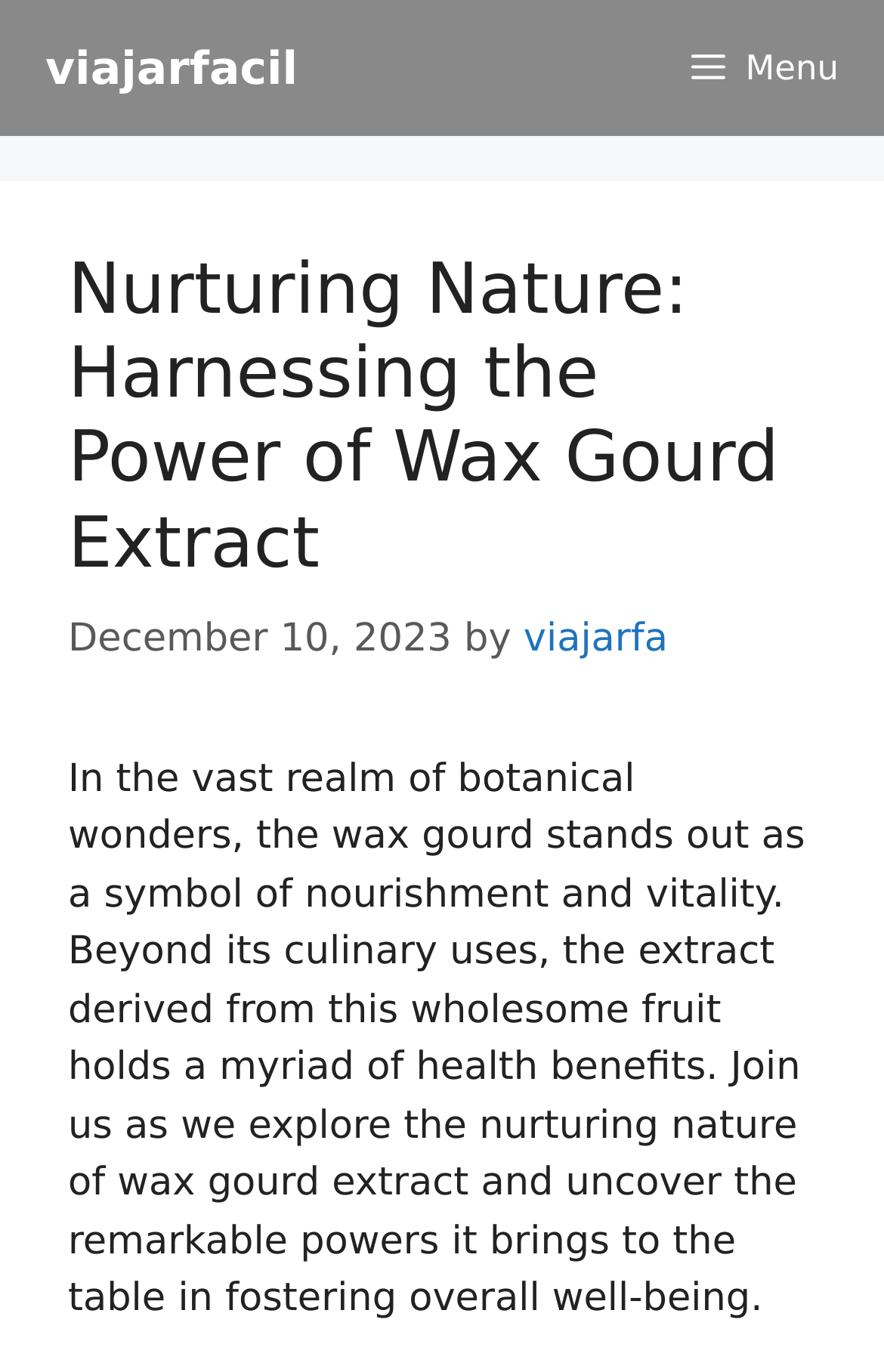What is the primary heading on this webpage?

Nurturing Nature: Harnessing the Power of Wax Gourd Extract